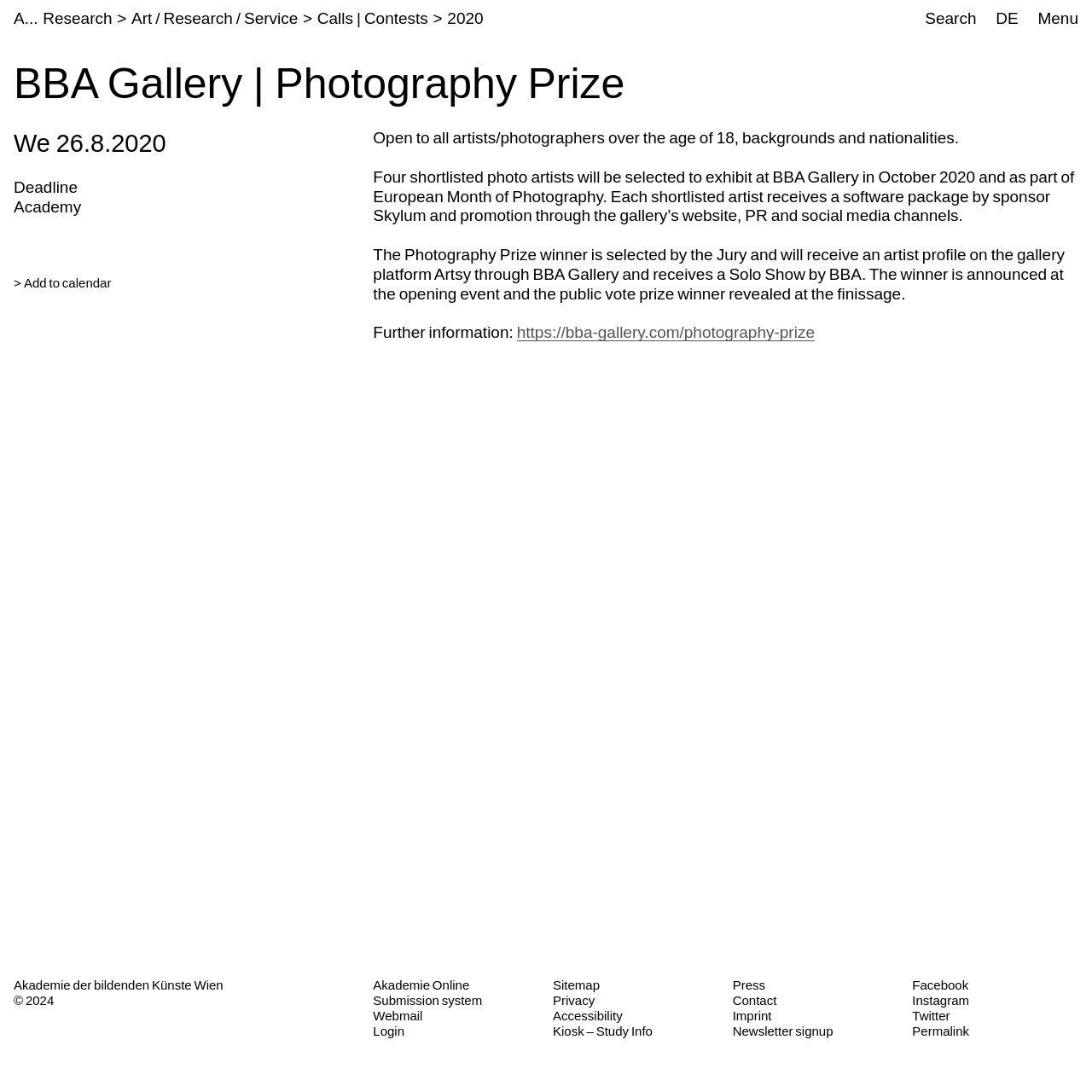Explain in detail what is displayed on the webpage.

The webpage is about the BBA Gallery Photography Prize, an open call for artists and photographers over 18 years old from diverse backgrounds and nationalities. 

At the top of the page, there is a navigation bar with links to "Research", "Art / Research / Service", "Calls | Contests", and "2020". Below this, there is a heading that reads "BBA Gallery | Photography Prize". 

On the left side of the page, there is a section with details about the event, including the date "26.8.2020", event label, deadline, and organizational units. 

The main content of the page is on the right side, which describes the prize and its benefits. It explains that four shortlisted photo artists will be selected to exhibit at BBA Gallery in October 2020 and will receive a software package and promotion. The winner will receive an artist profile on Artsy and a solo show at BBA Gallery. 

Below this, there is a link to further information about the prize and a description list with a term "Termin" and a link to add the event to a calendar. 

At the bottom of the page, there is a footer section with links to various resources, including the academy's website, submission system, webmail, login, sitemap, privacy, accessibility, and social media profiles.